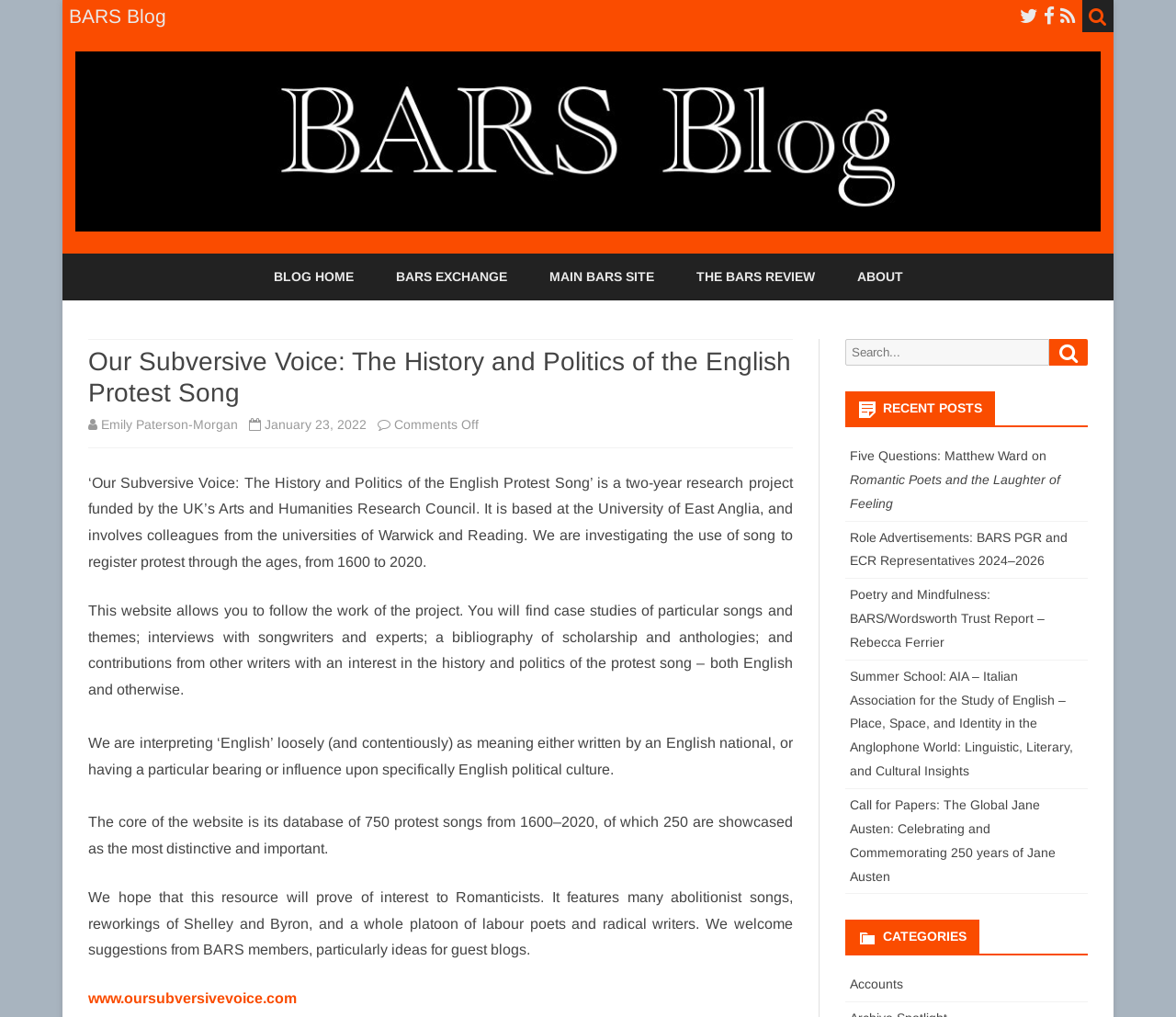Respond to the question below with a single word or phrase:
How many protest songs are in the database?

750